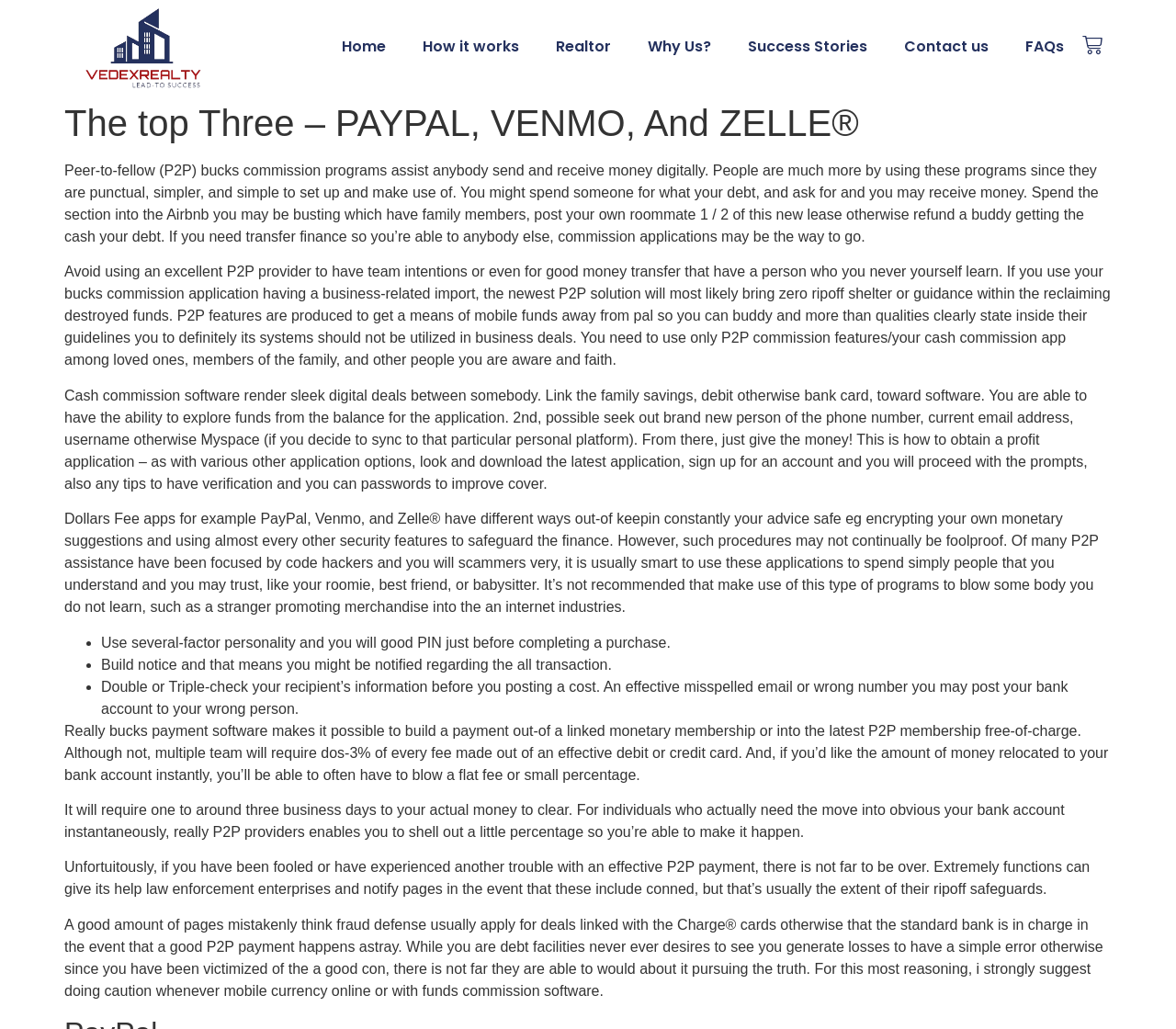What is the purpose of P2P payment services?
Use the image to answer the question with a single word or phrase.

Send and receive money digitally